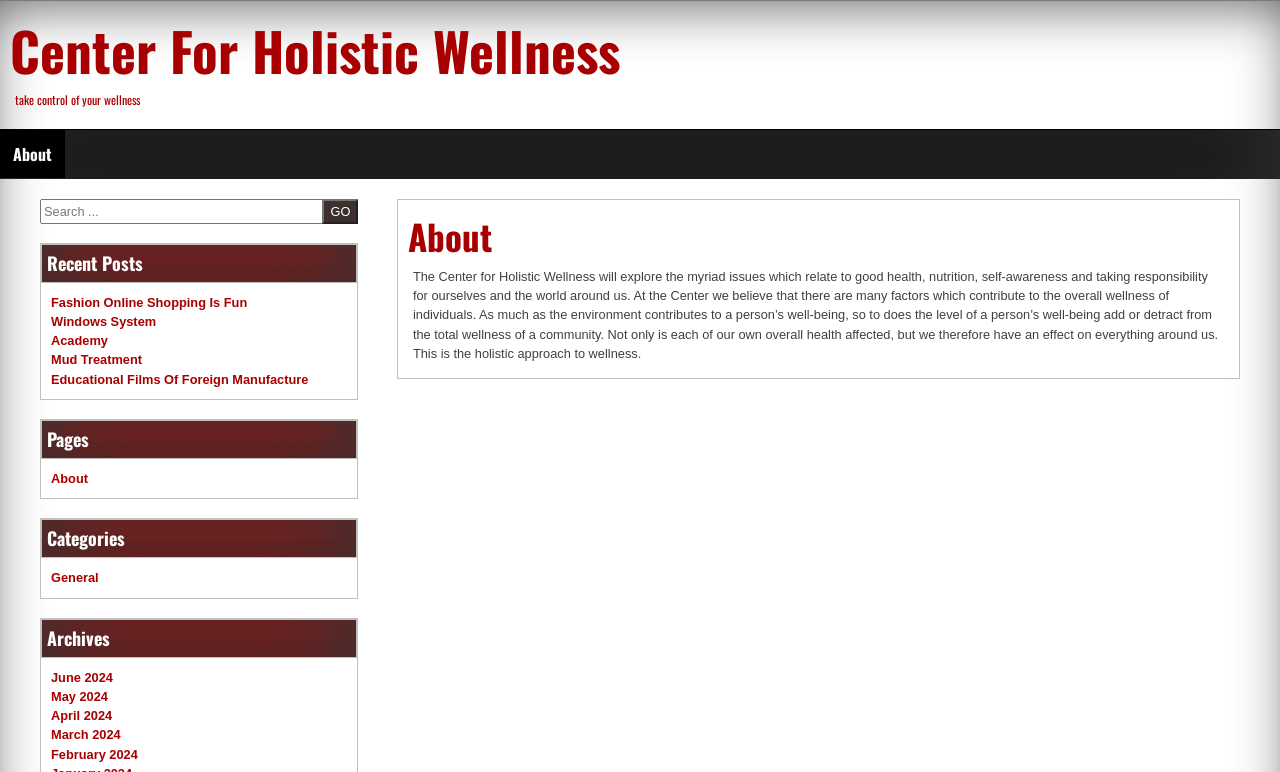Determine the bounding box coordinates for the area you should click to complete the following instruction: "click the Fashion Online Shopping Is Fun link".

[0.04, 0.382, 0.193, 0.401]